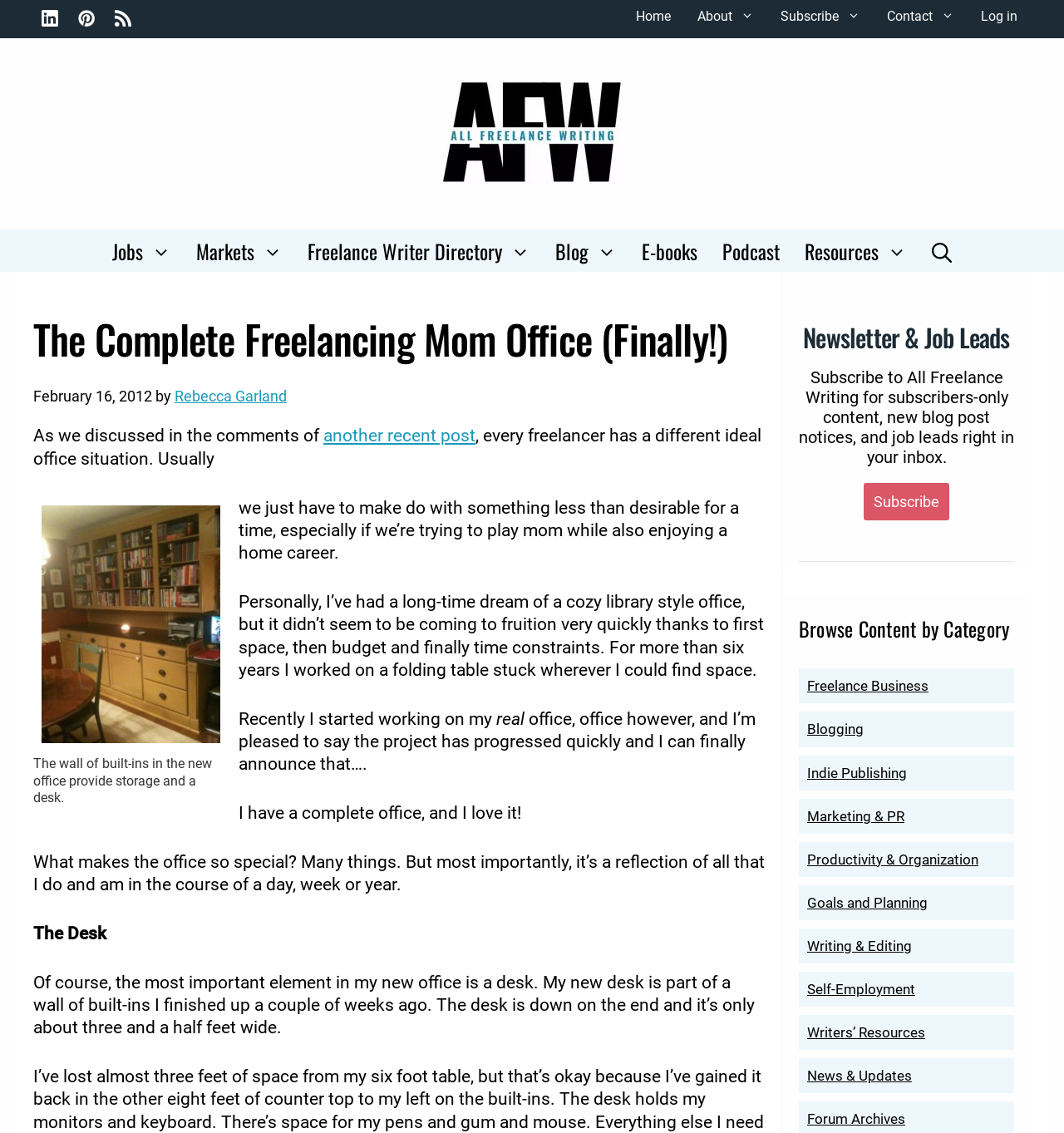Respond to the following question using a concise word or phrase: 
What is the purpose of the wall of built-ins?

storage and a desk